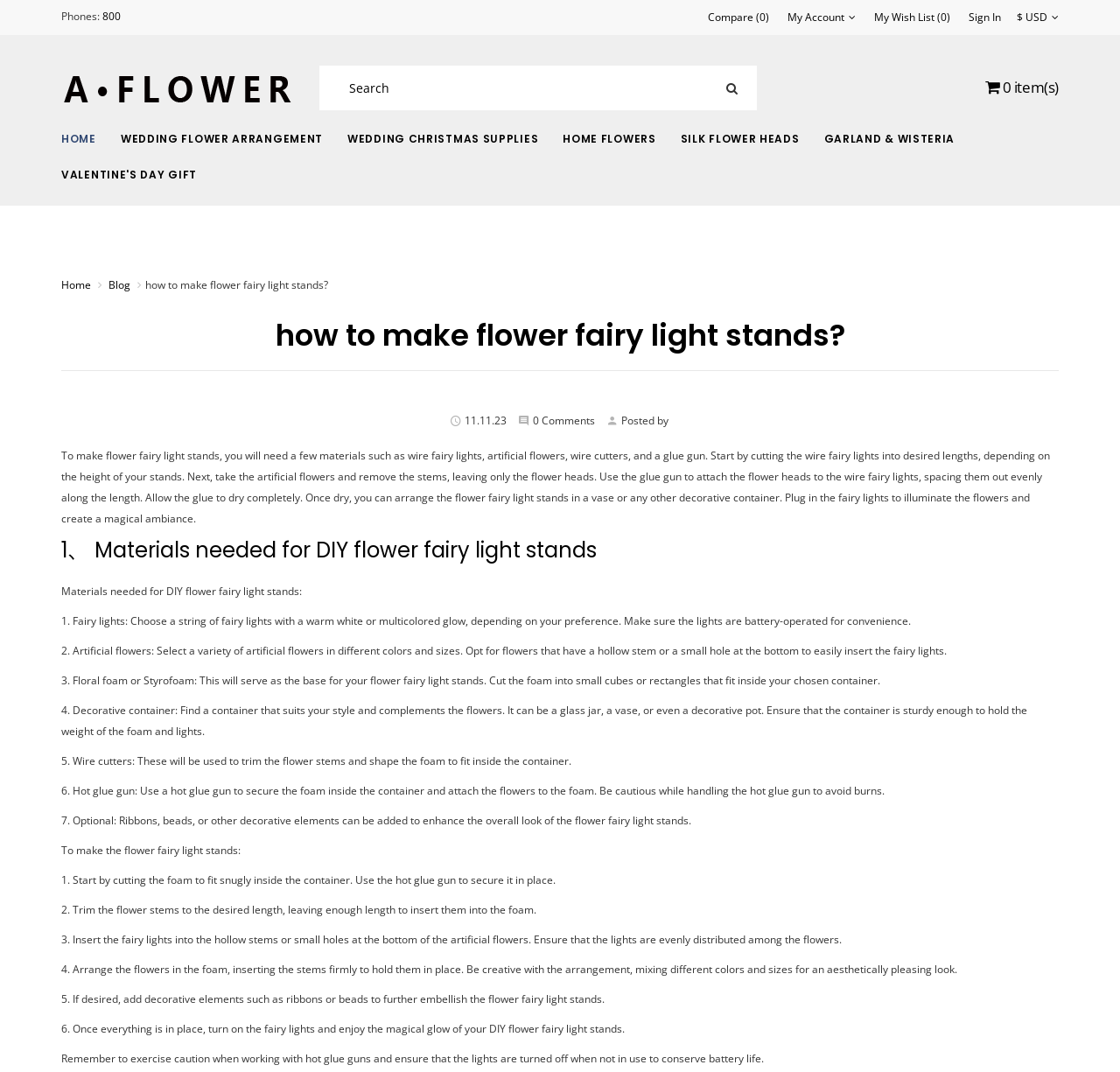Give a succinct answer to this question in a single word or phrase: 
What is the purpose of the hot glue gun?

To secure foam and attach flowers